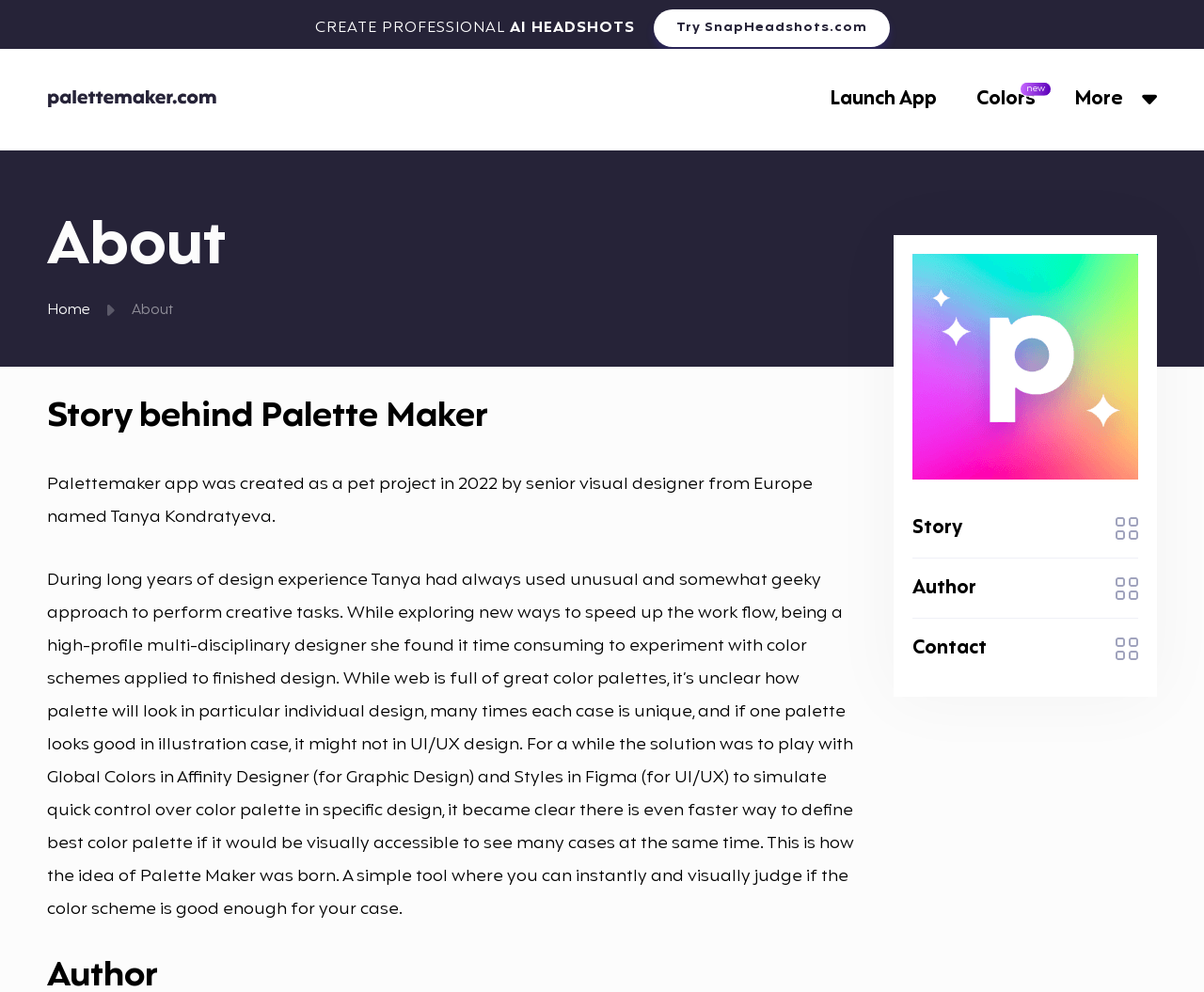Can you give a comprehensive explanation to the question given the content of the image?
What is the name of the creator of PaletteMaker?

The answer can be found in the 'Story behind Palette Maker' section, where it is mentioned that 'Palettemaker app was created as a pet project in 2022 by senior visual designer from Europe named Tanya Kondratyeva.'